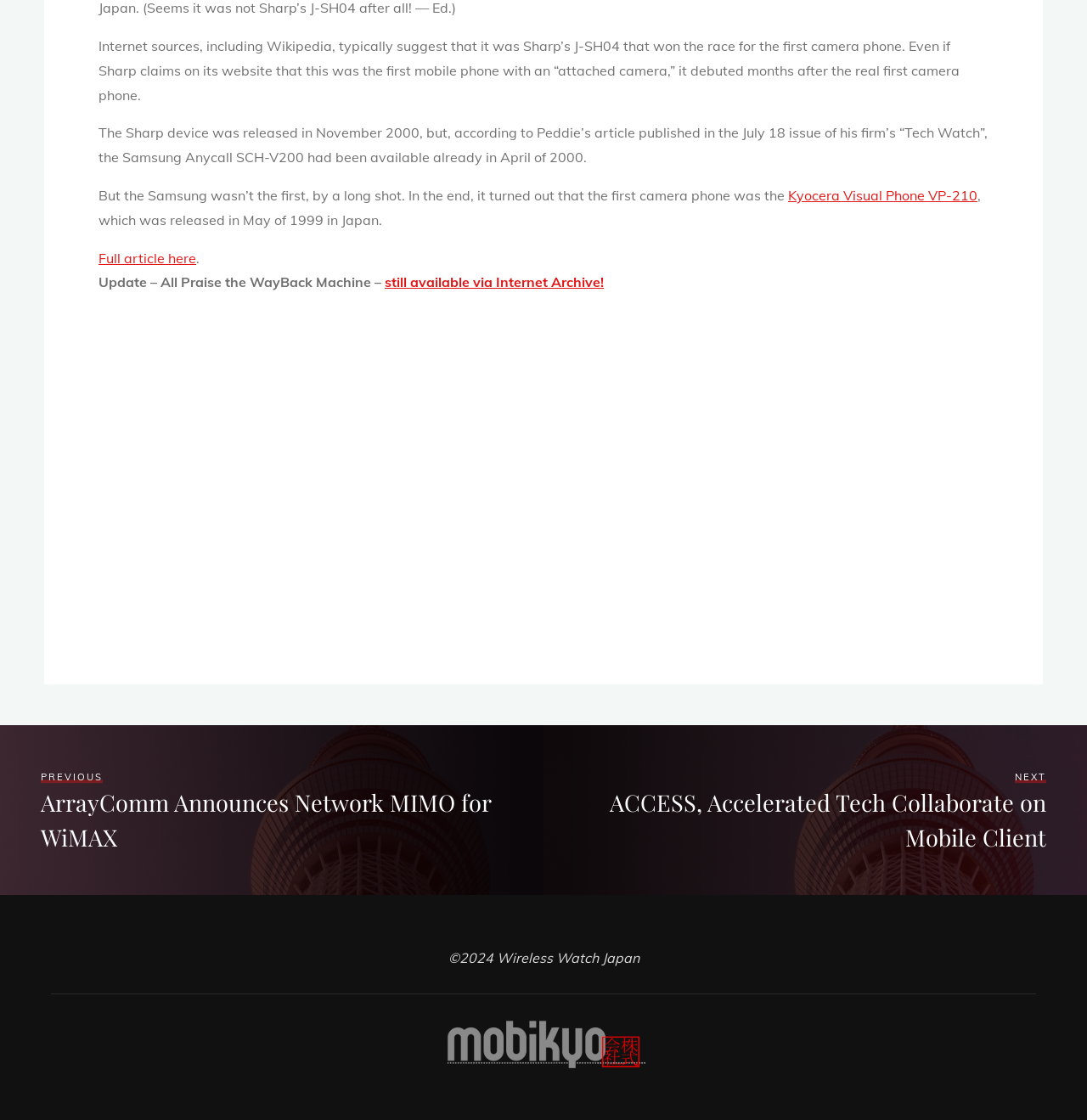Ascertain the bounding box coordinates for the UI element detailed here: "Full article here". The coordinates should be provided as [left, top, right, bottom] with each value being a float between 0 and 1.

[0.091, 0.222, 0.18, 0.238]